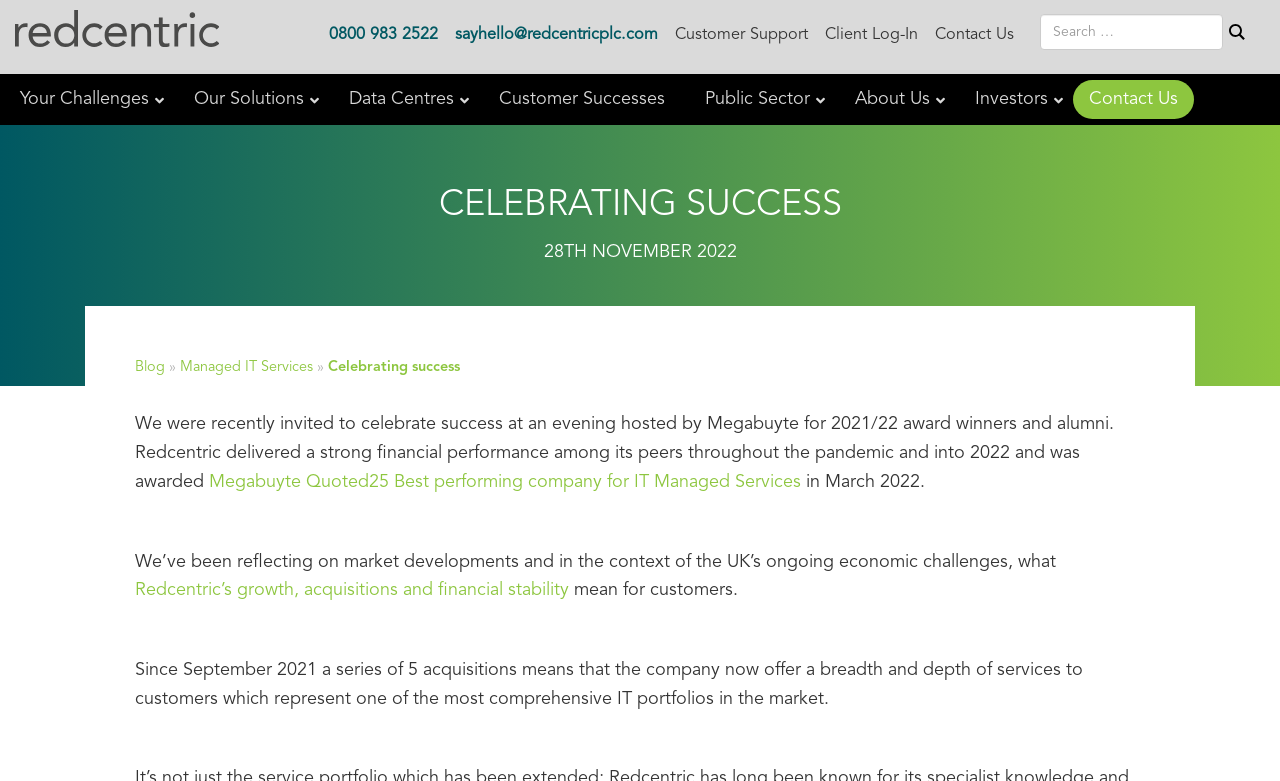Predict the bounding box of the UI element based on this description: "Managed IT Services".

[0.141, 0.461, 0.245, 0.481]